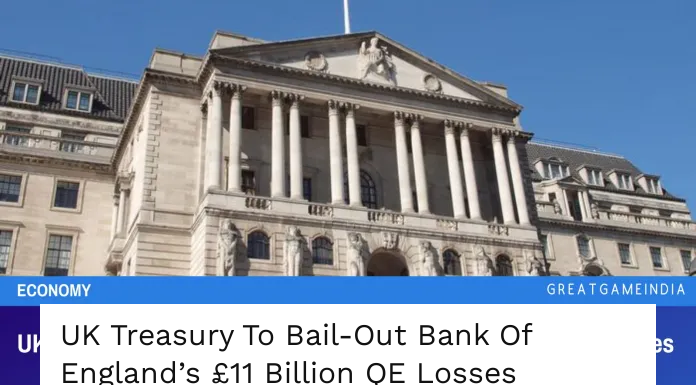Break down the image and describe every detail you can observe.

The image features a grand architectural view of the Bank of England, characterized by its classical design and prominent columns. The building is set against a clear blue sky, showcasing its imposing structure and historical significance. Accompanying the image is the headline, "UK Treasury To Bail-Out Bank Of England’s £11 Billion QE Losses," indicating that the content relates to economic measures being taken by the government. The bold text at the bottom highlights the urgent financial action being reported, reinforcing the topic's relevance in the current economic landscape.